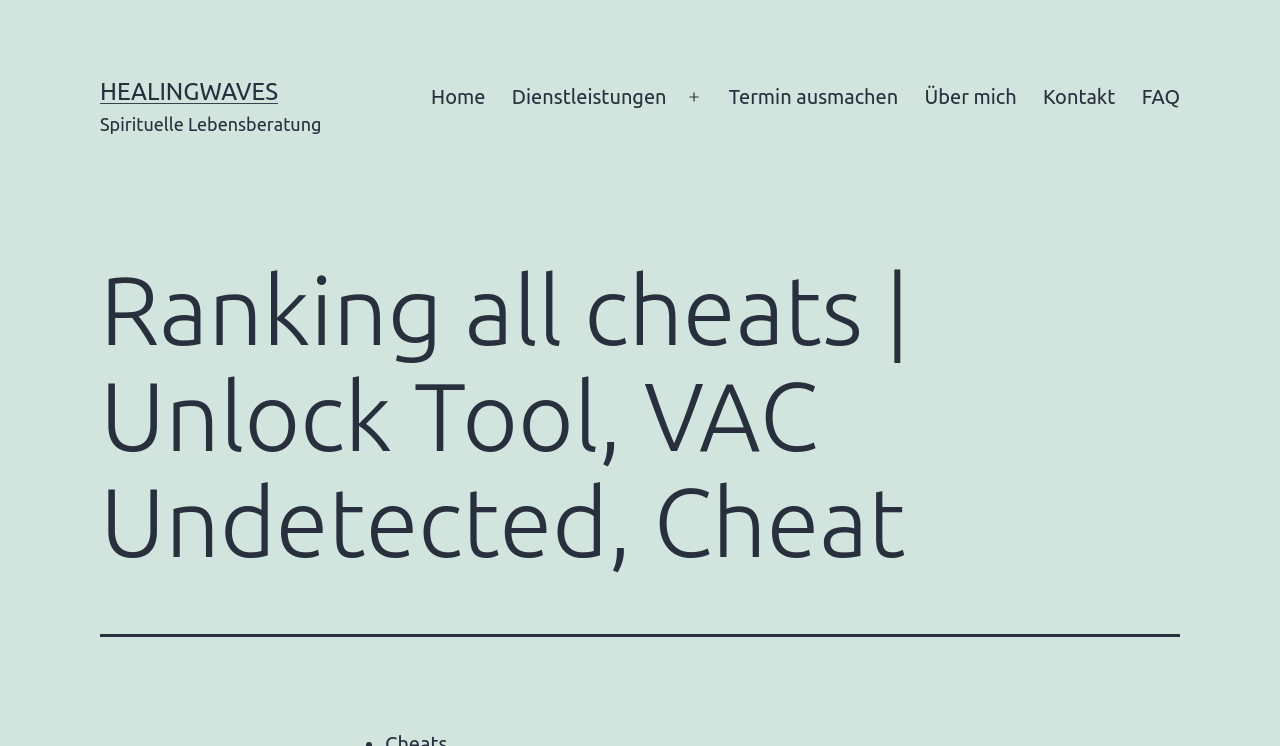What is the name of the website?
Please respond to the question thoroughly and include all relevant details.

The name of the website can be found in the top-left corner of the webpage, where it says 'HEALINGWAVES' in a link format.